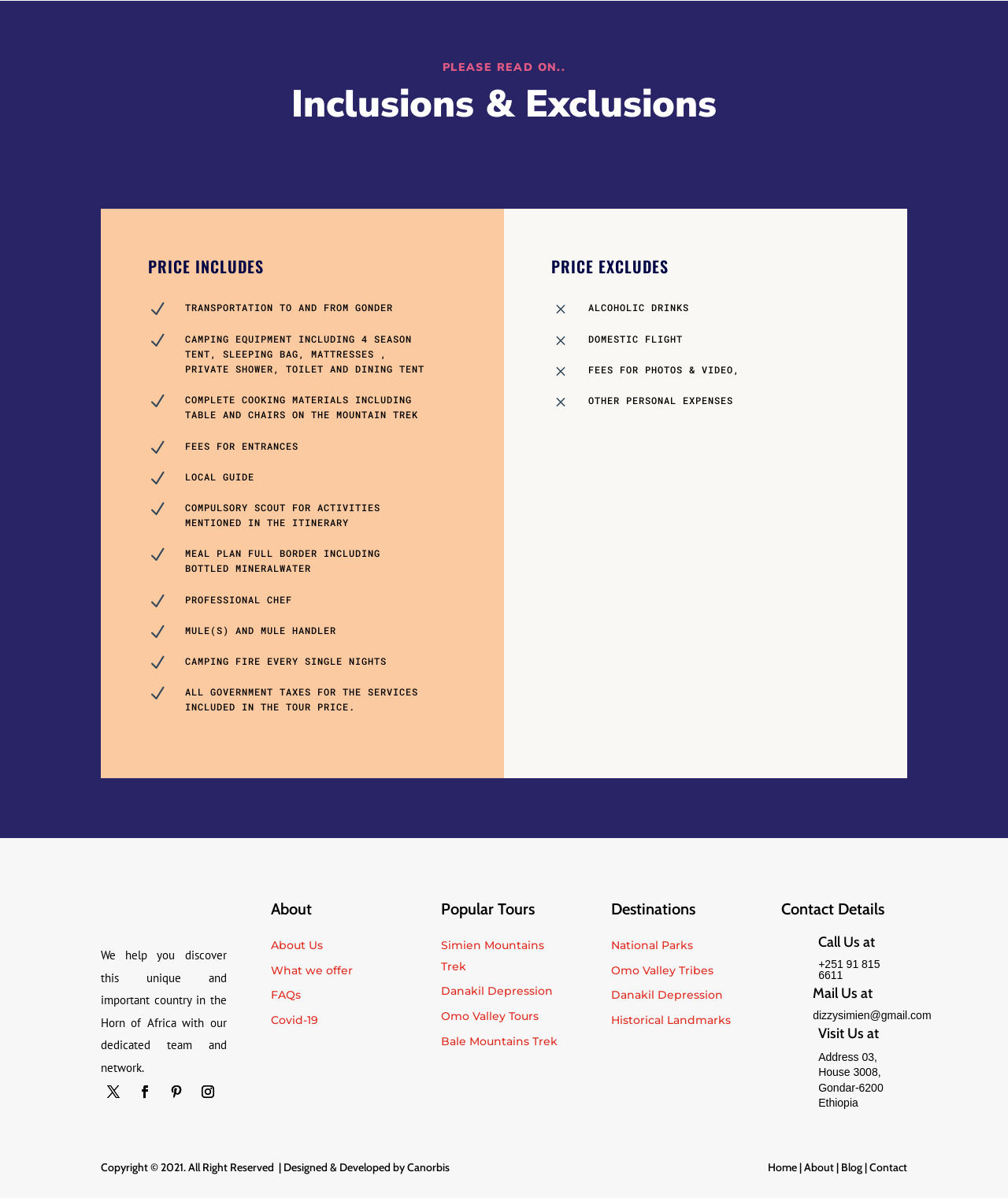What is the address of the tour operator?
Answer the question with a single word or phrase derived from the image.

Address 03, House 3008, Gondar-6200 Ethiopia